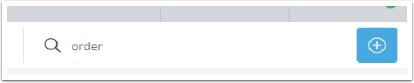What does the blue button with a plus icon do?
Answer the question with a single word or phrase by looking at the picture.

Create or add new order entries